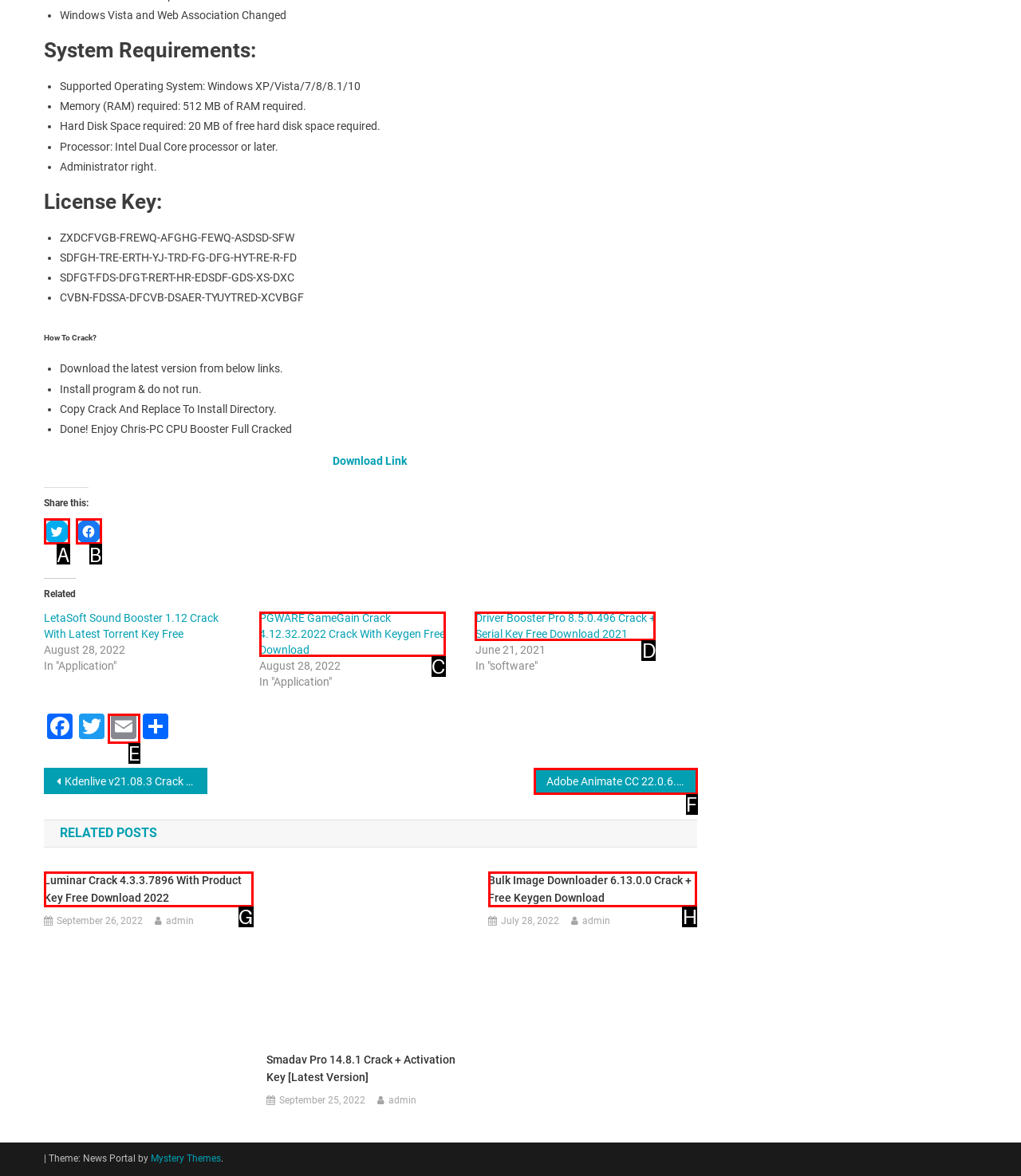Determine which HTML element to click for this task: Share on Twitter Provide the letter of the selected choice.

A